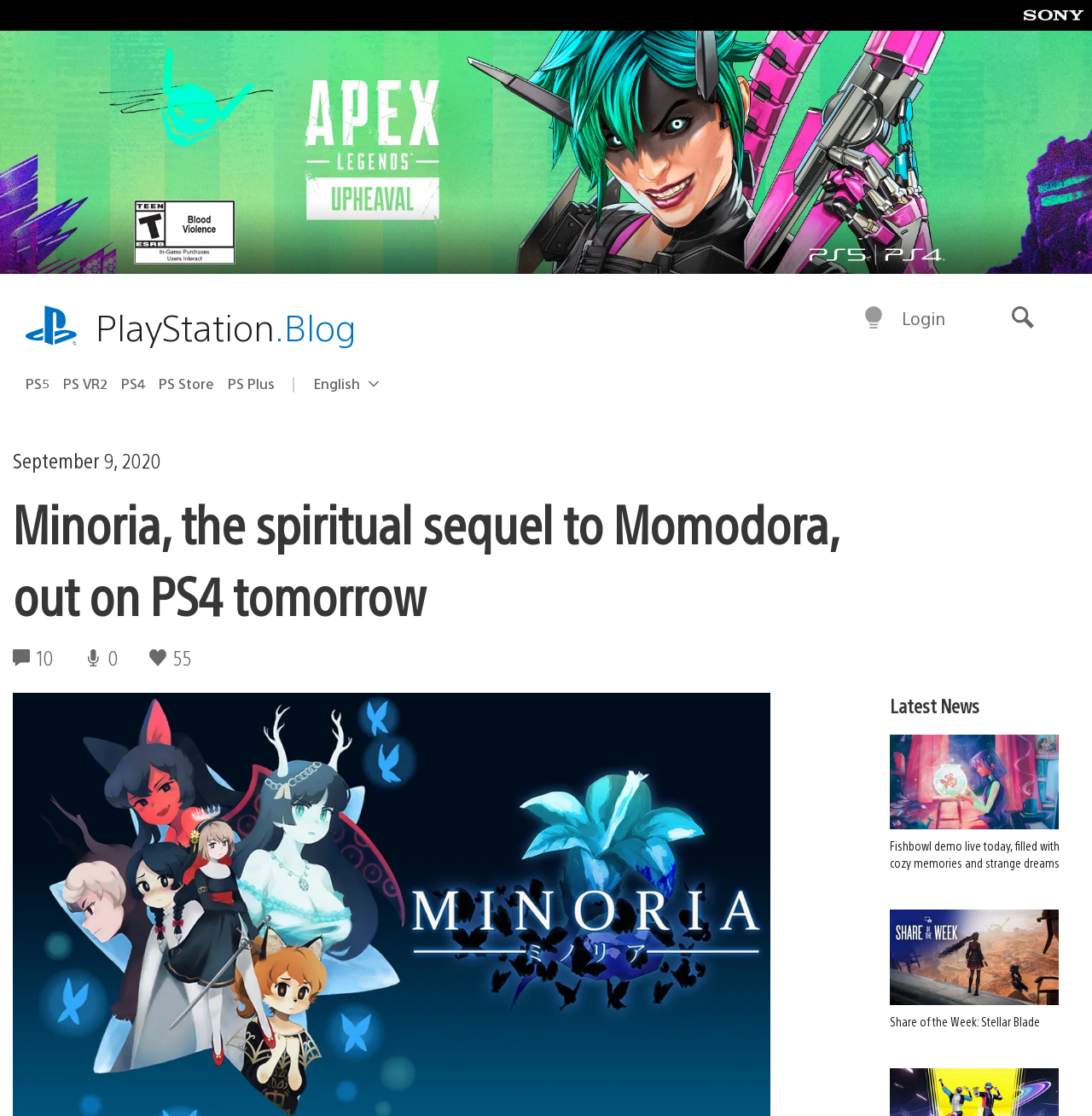Please look at the image and answer the question with a detailed explanation: What is the current region selected?

I determined the answer by looking at the button 'Select a region Current region: English' which indicates that the current region selected is English.